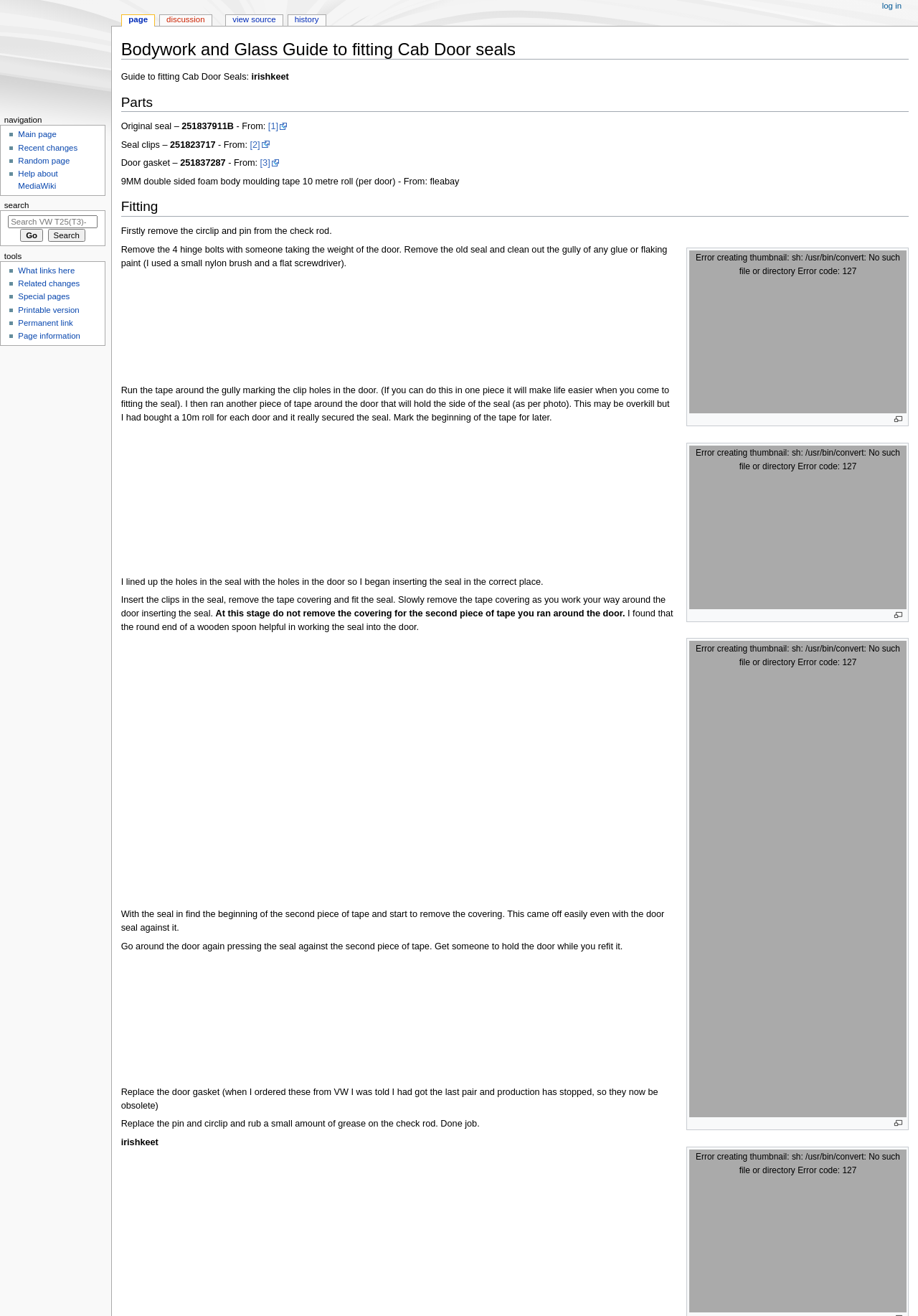What is used to hold the side of the seal?
Respond to the question with a single word or phrase according to the image.

9MM double sided foam body moulding tape